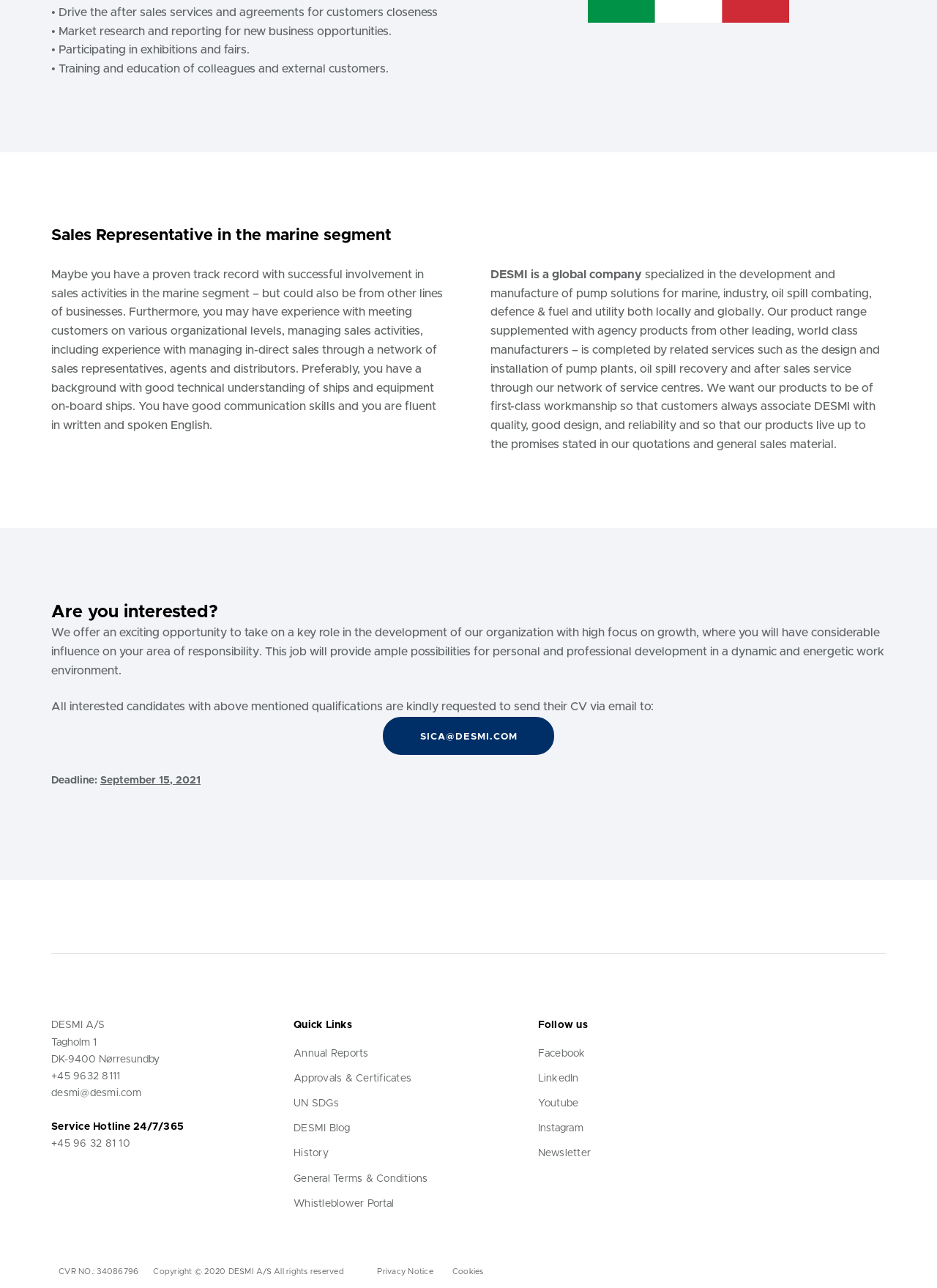Provide the bounding box coordinates of the section that needs to be clicked to accomplish the following instruction: "Send your CV via email."

[0.055, 0.544, 0.698, 0.553]